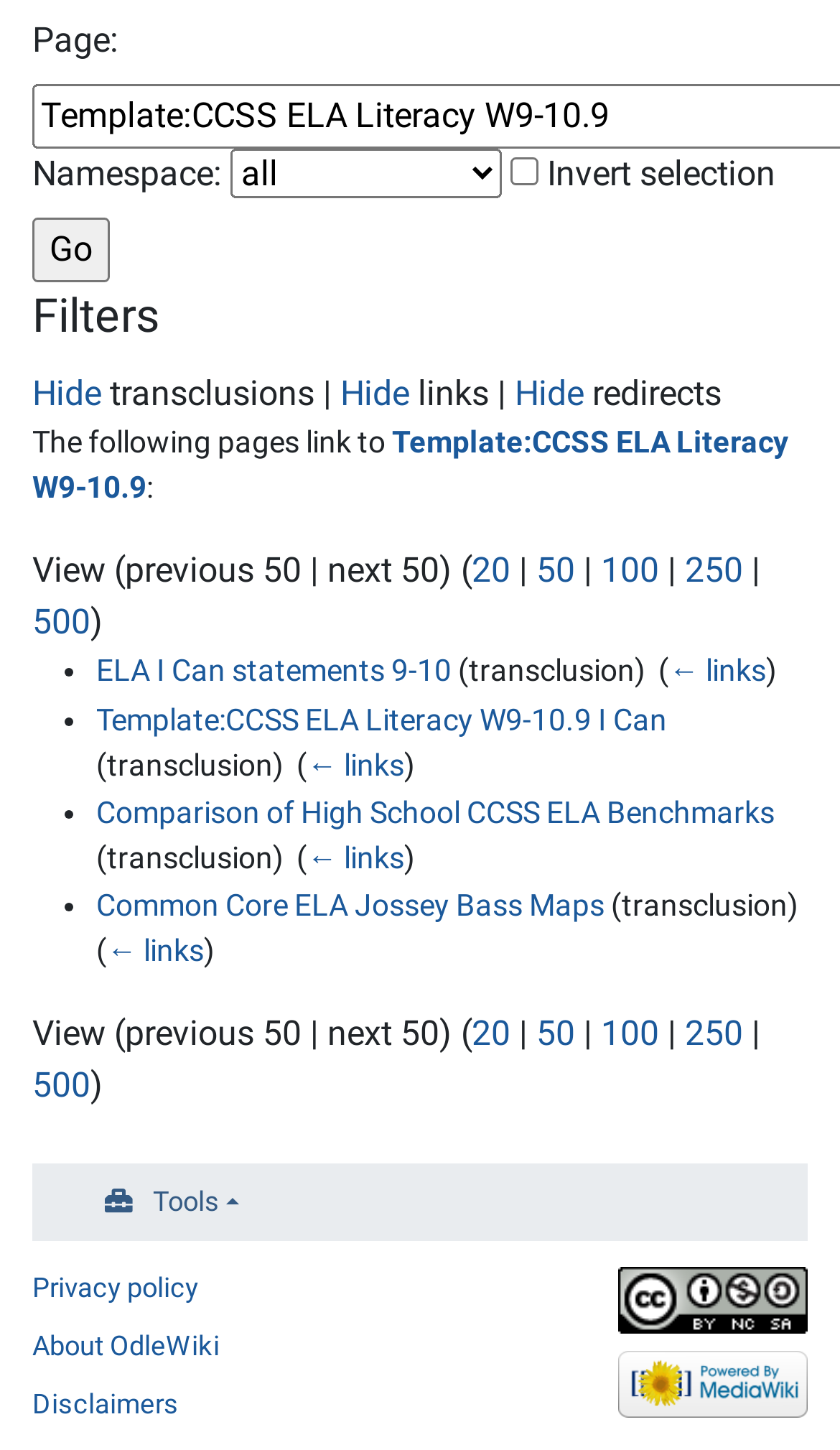Determine the bounding box coordinates of the clickable element necessary to fulfill the instruction: "Click the Tools link". Provide the coordinates as four float numbers within the 0 to 1 range, i.e., [left, top, right, bottom].

[0.079, 0.803, 0.326, 0.855]